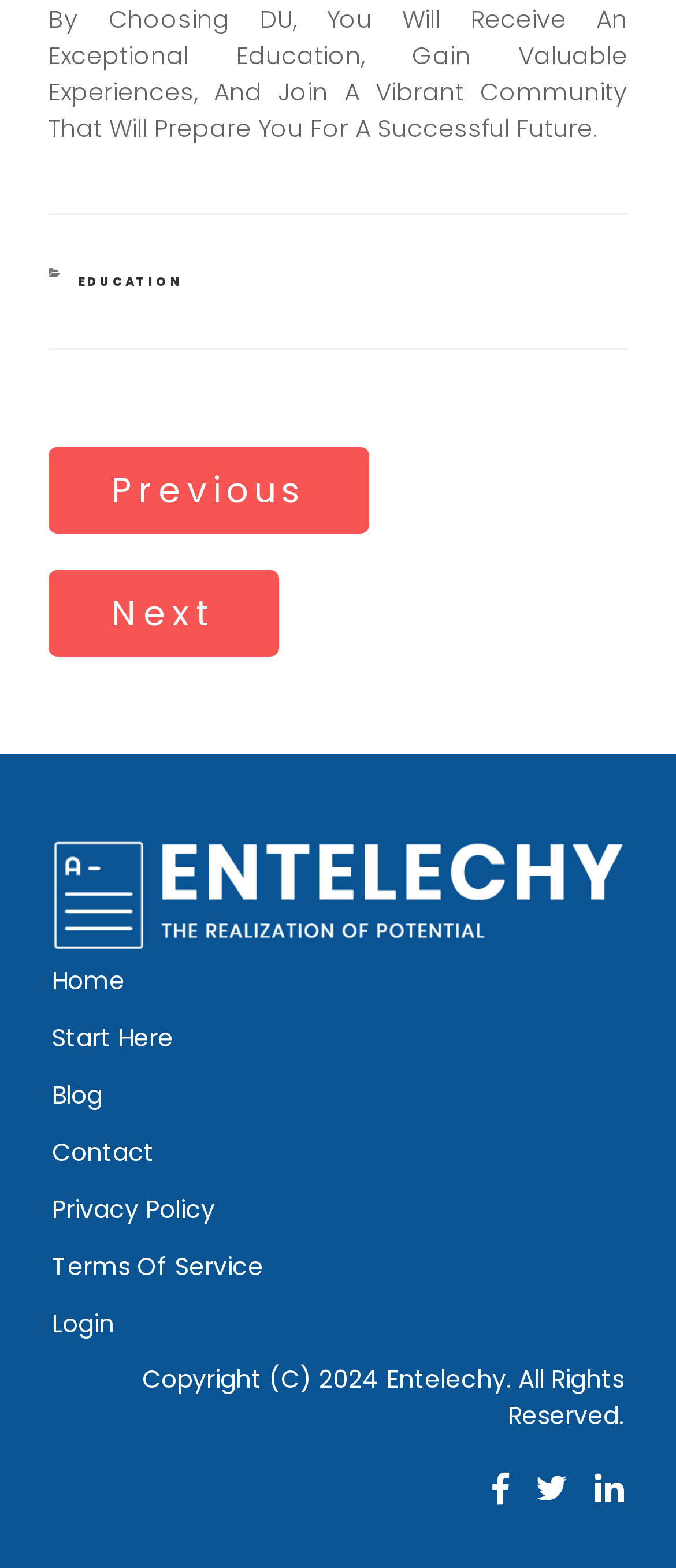Please specify the bounding box coordinates of the clickable section necessary to execute the following command: "go to education category".

[0.116, 0.175, 0.27, 0.185]